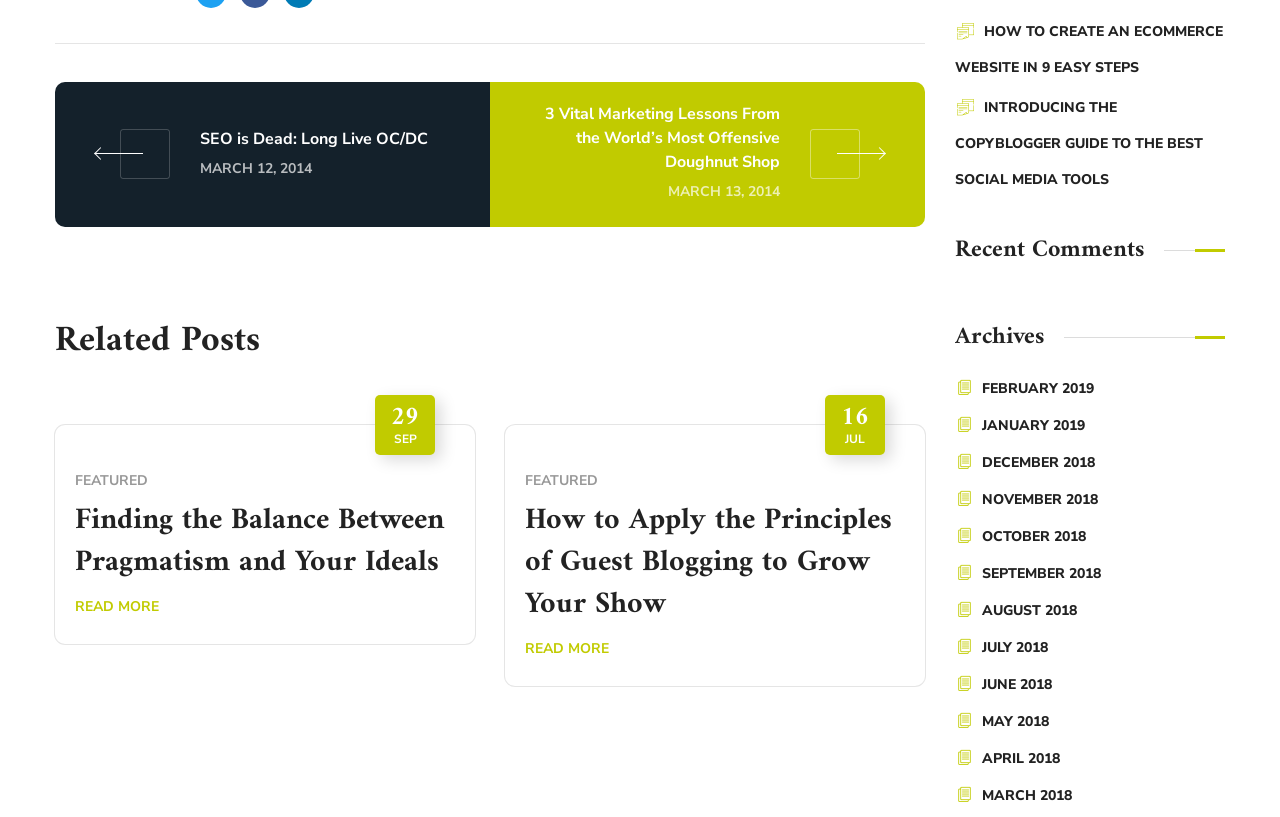How many links are there in the 'Archives' section? Look at the image and give a one-word or short phrase answer.

12